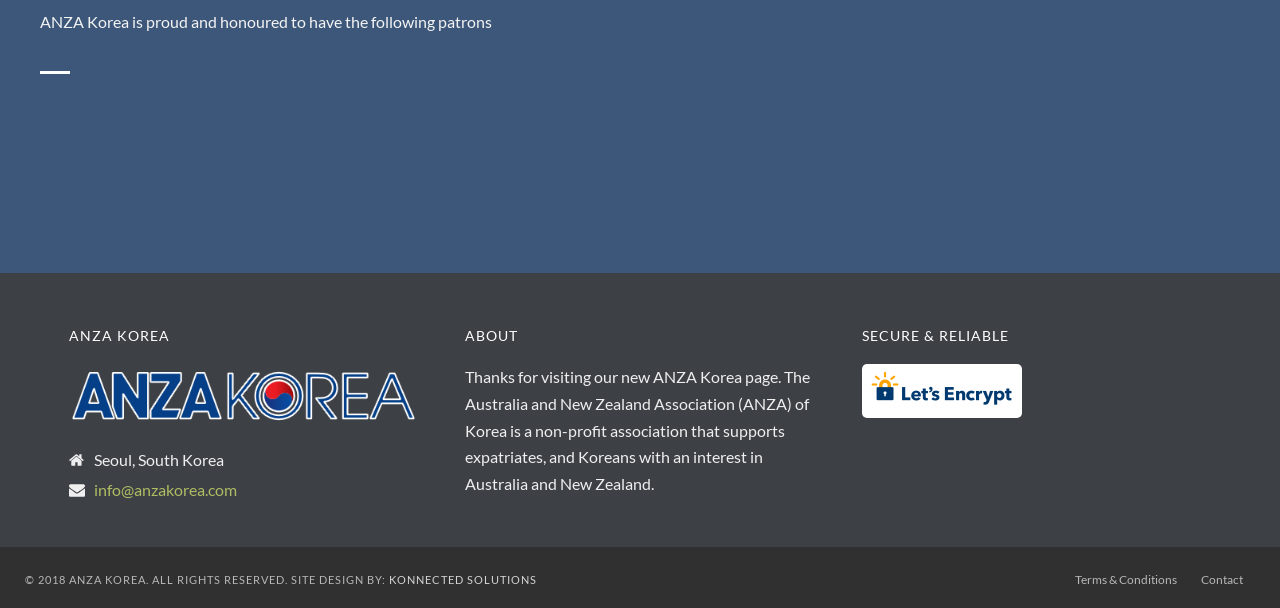What is the name of the organization?
Please answer the question with a detailed and comprehensive explanation.

I found the answer by looking at the StaticText 'ANZA KOREA' and the image 'ANZA Korea' which seems to be the logo of the organization.